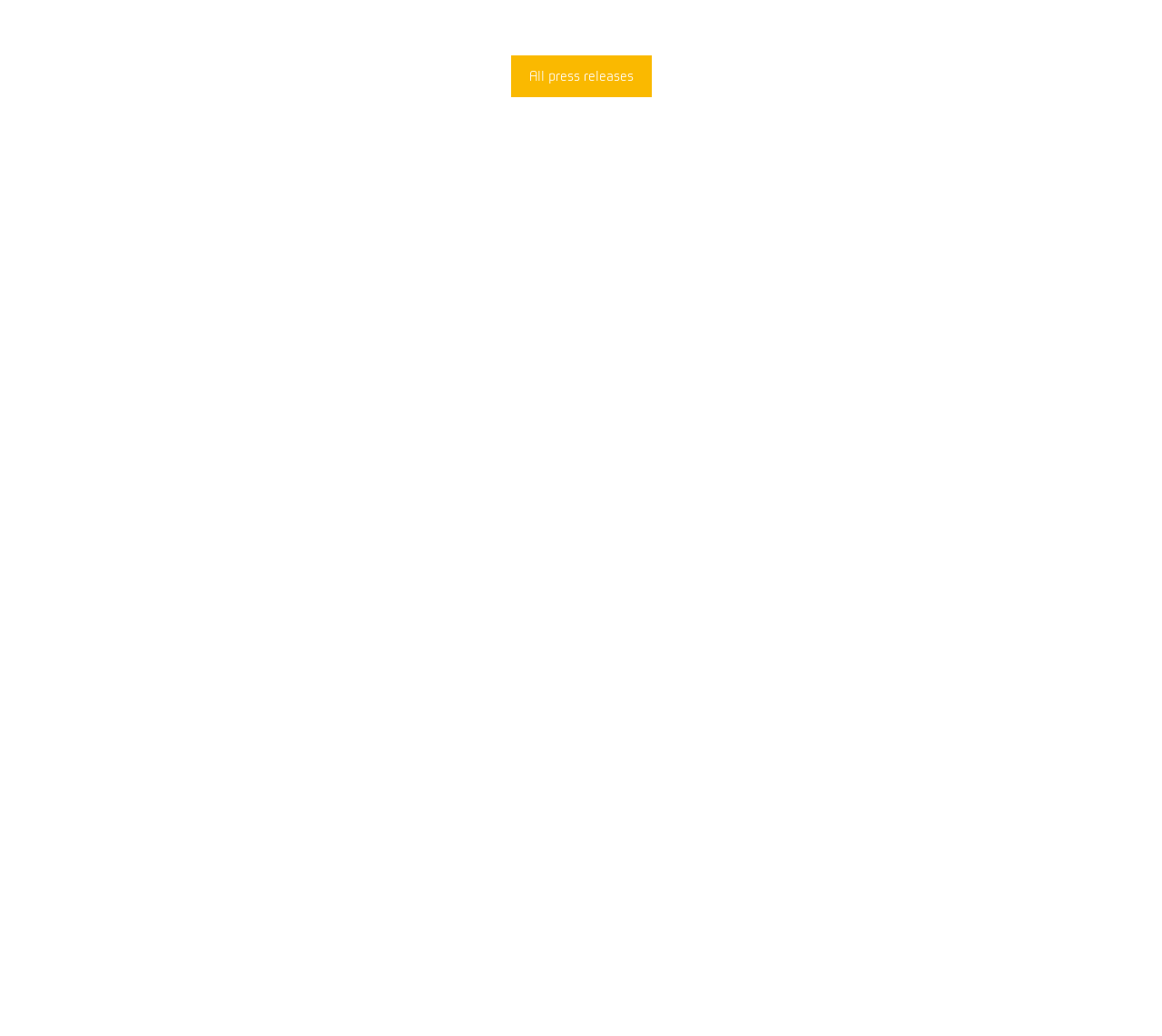Determine the bounding box coordinates of the target area to click to execute the following instruction: "Visit Facebook page."

[0.807, 0.29, 0.832, 0.318]